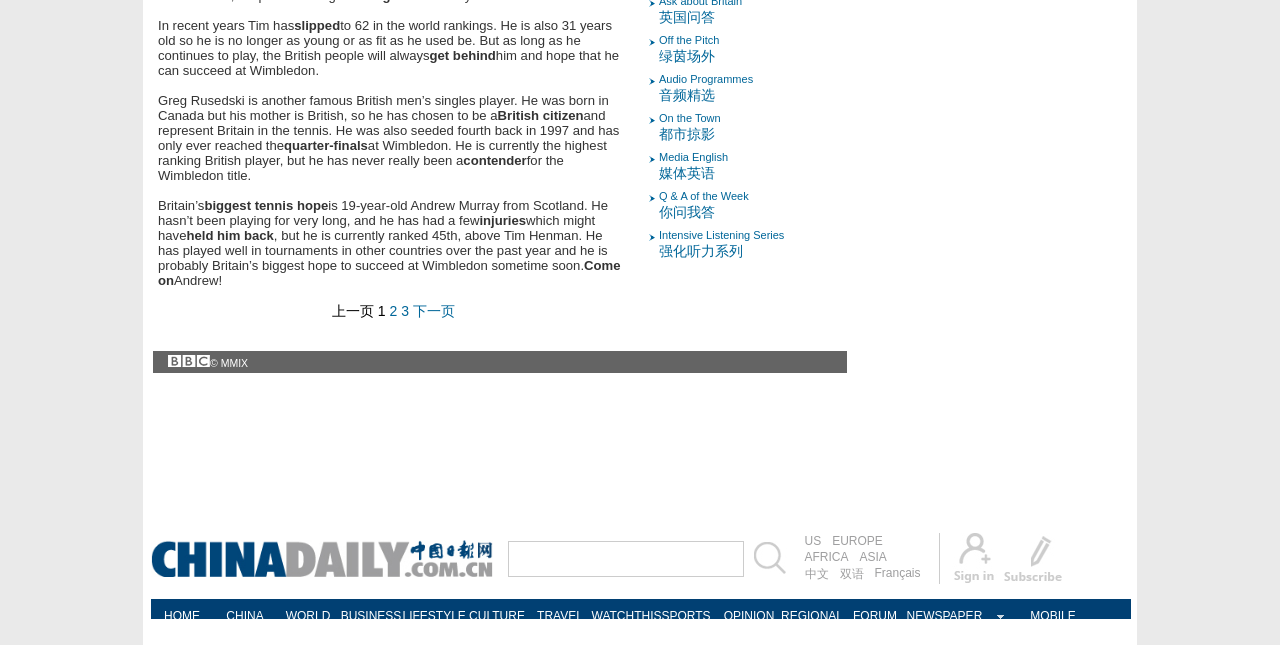Based on the element description: "下一页", identify the bounding box coordinates for this UI element. The coordinates must be four float numbers between 0 and 1, listed as [left, top, right, bottom].

[0.323, 0.47, 0.355, 0.495]